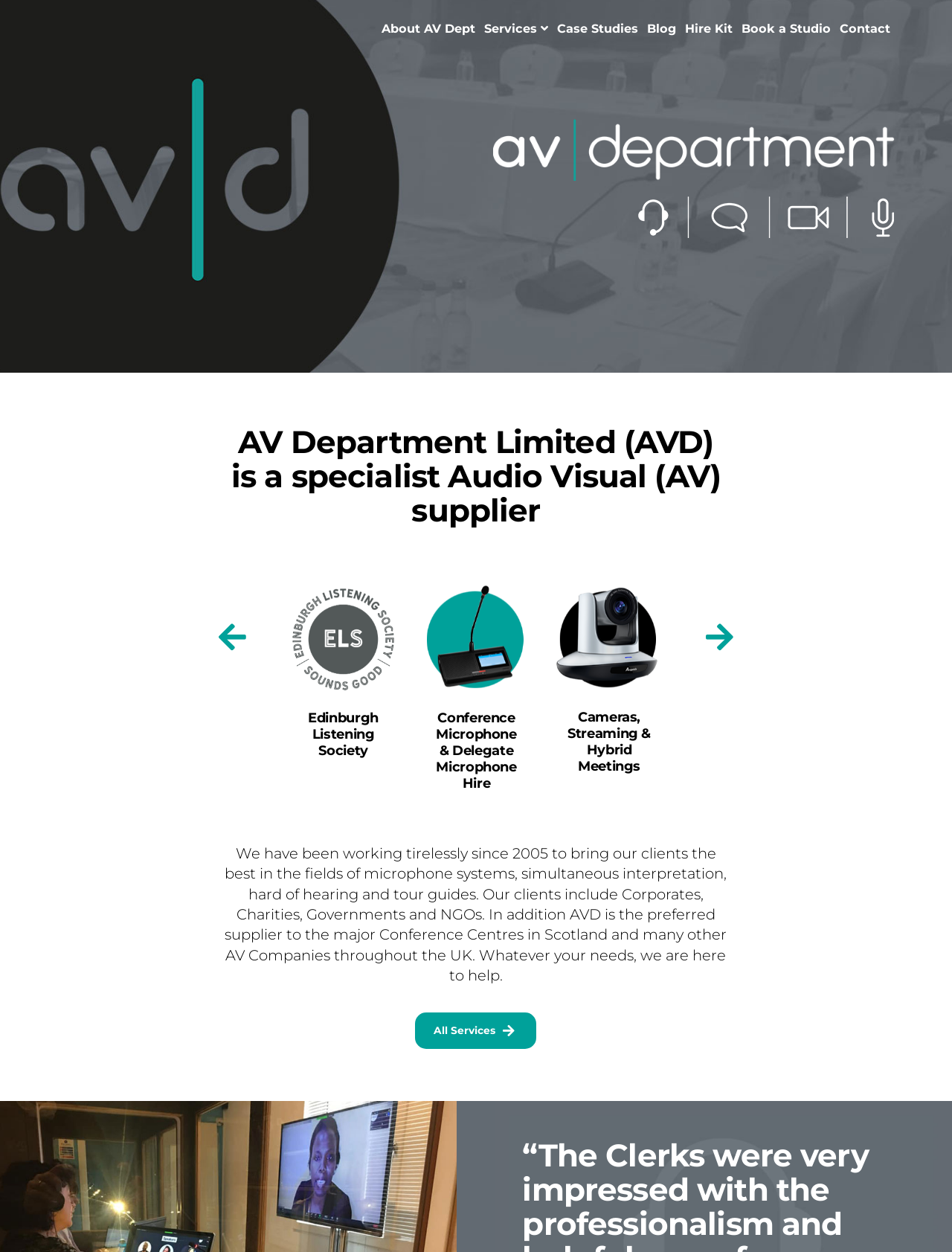Locate the bounding box coordinates of the area where you should click to accomplish the instruction: "Switch to the German version".

None